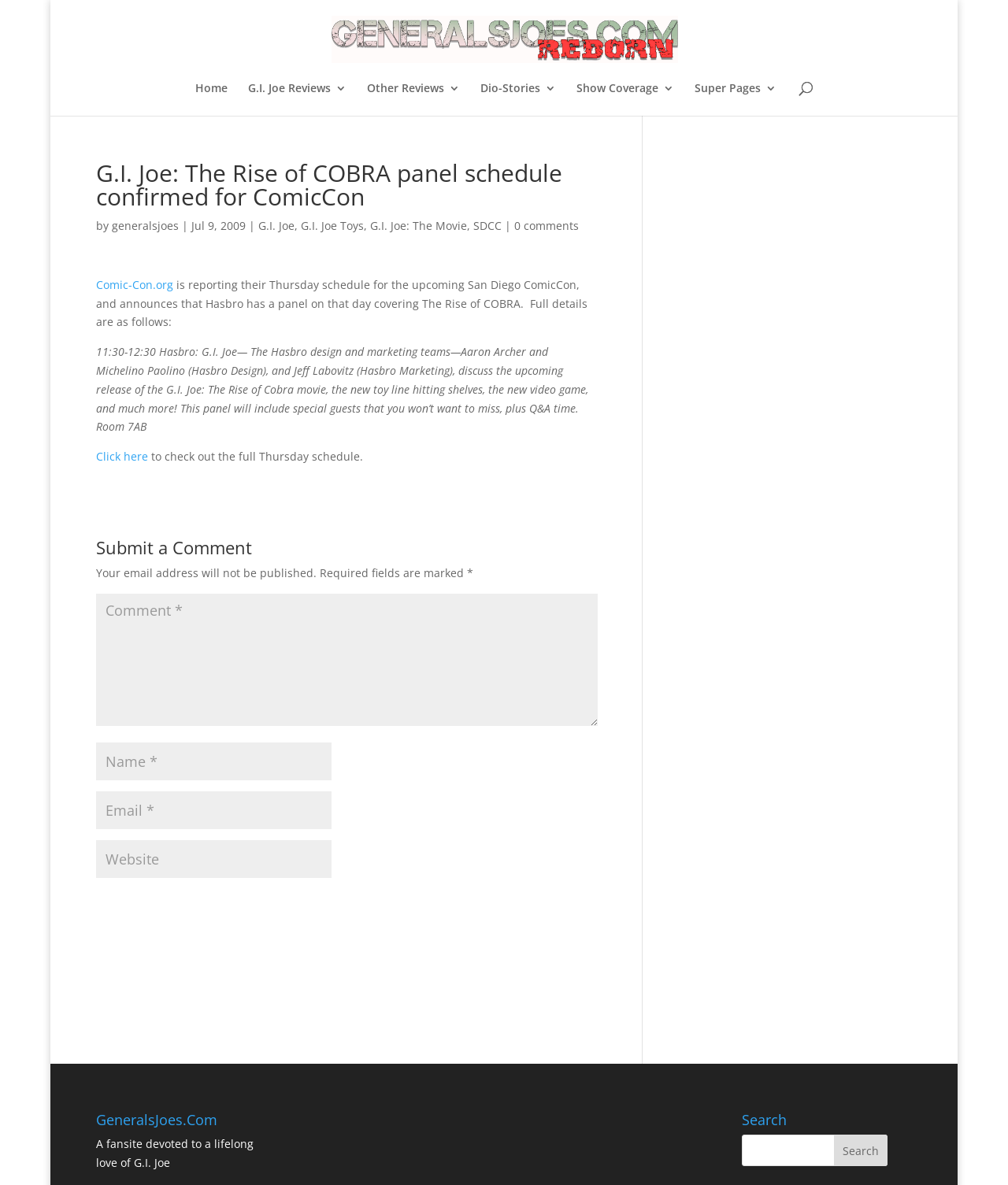Please locate and generate the primary heading on this webpage.

G.I. Joe: The Rise of COBRA panel schedule confirmed for ComicCon